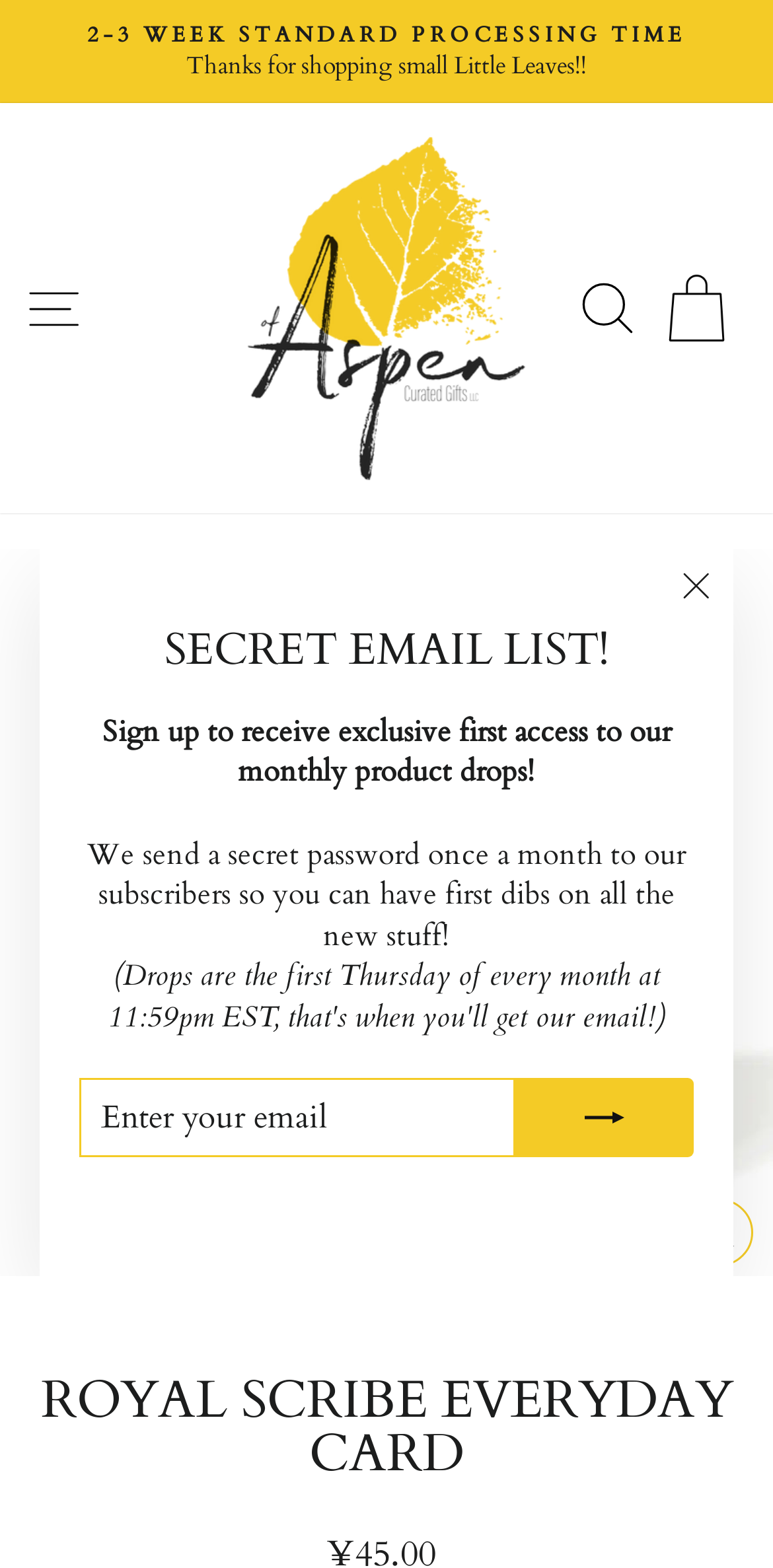Please respond in a single word or phrase: 
What is the navigation option?

SITE NAVIGATION